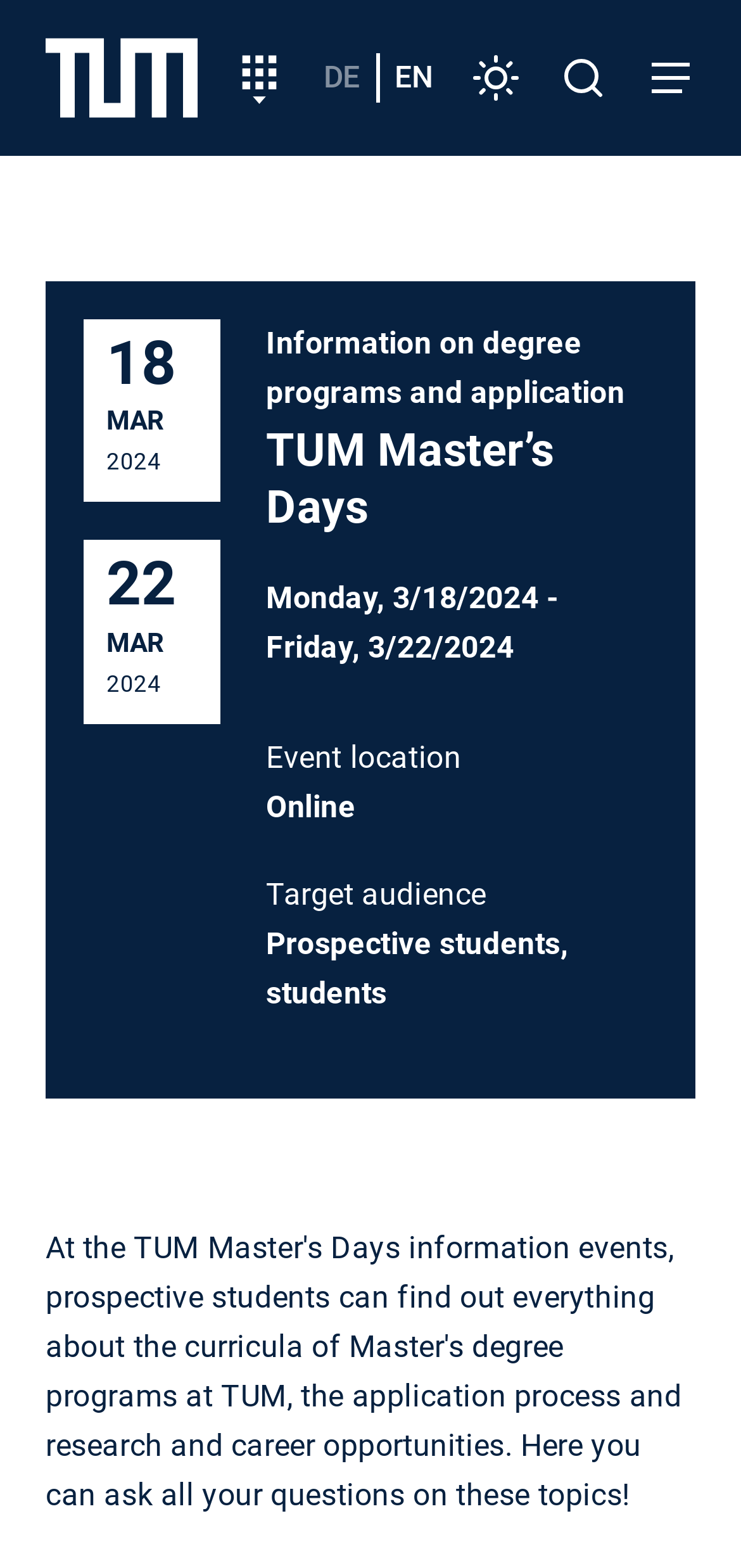Given the description Open search, predict the bounding box coordinates of the UI element. Ensure the coordinates are in the format (top-left x, top-left y, bottom-right x, bottom-right y) and all values are between 0 and 1.

[0.728, 0.022, 0.846, 0.078]